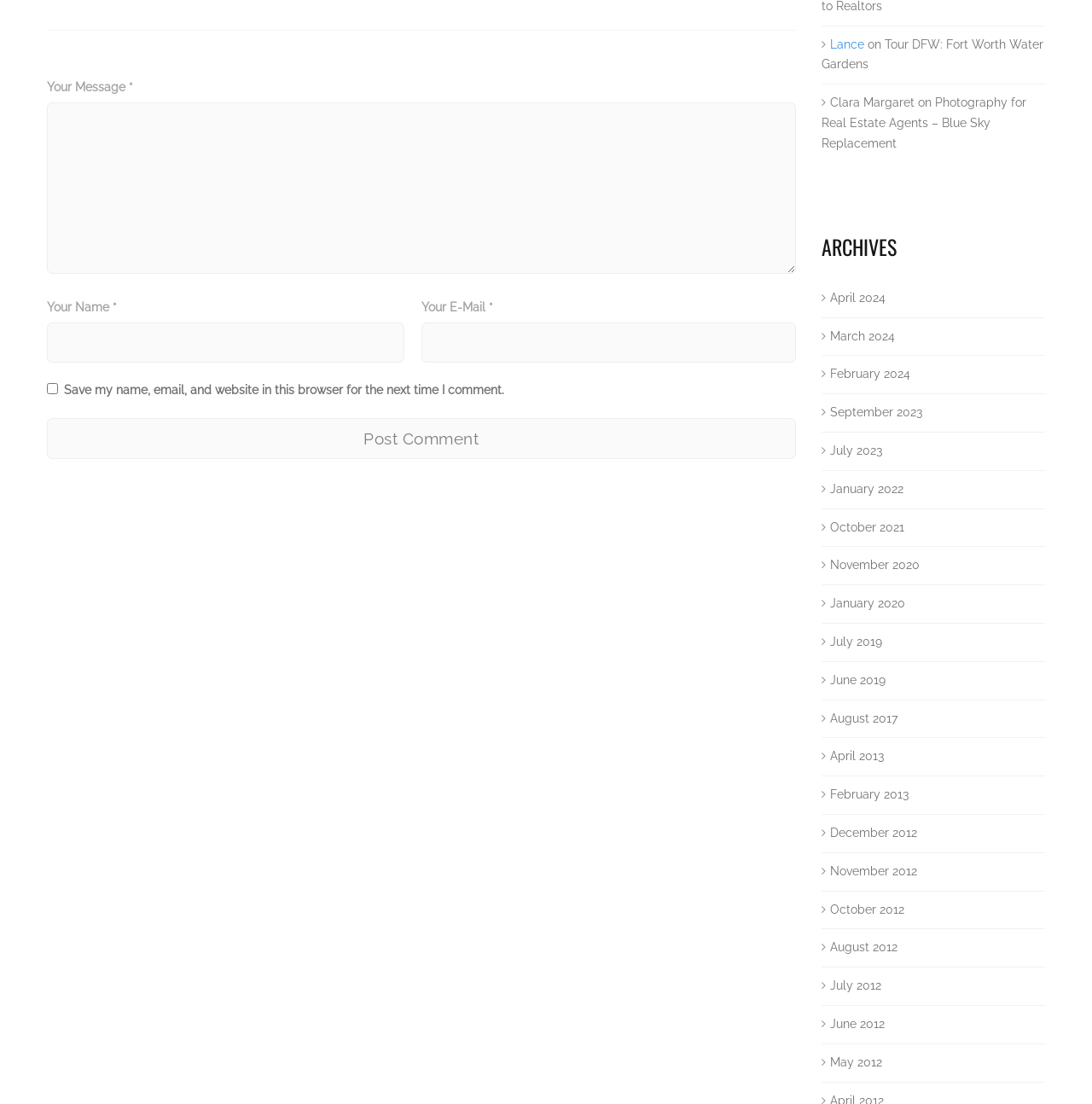Based on the element description: "name="submit" value="Post Comment"", identify the UI element and provide its bounding box coordinates. Use four float numbers between 0 and 1, [left, top, right, bottom].

[0.043, 0.379, 0.729, 0.416]